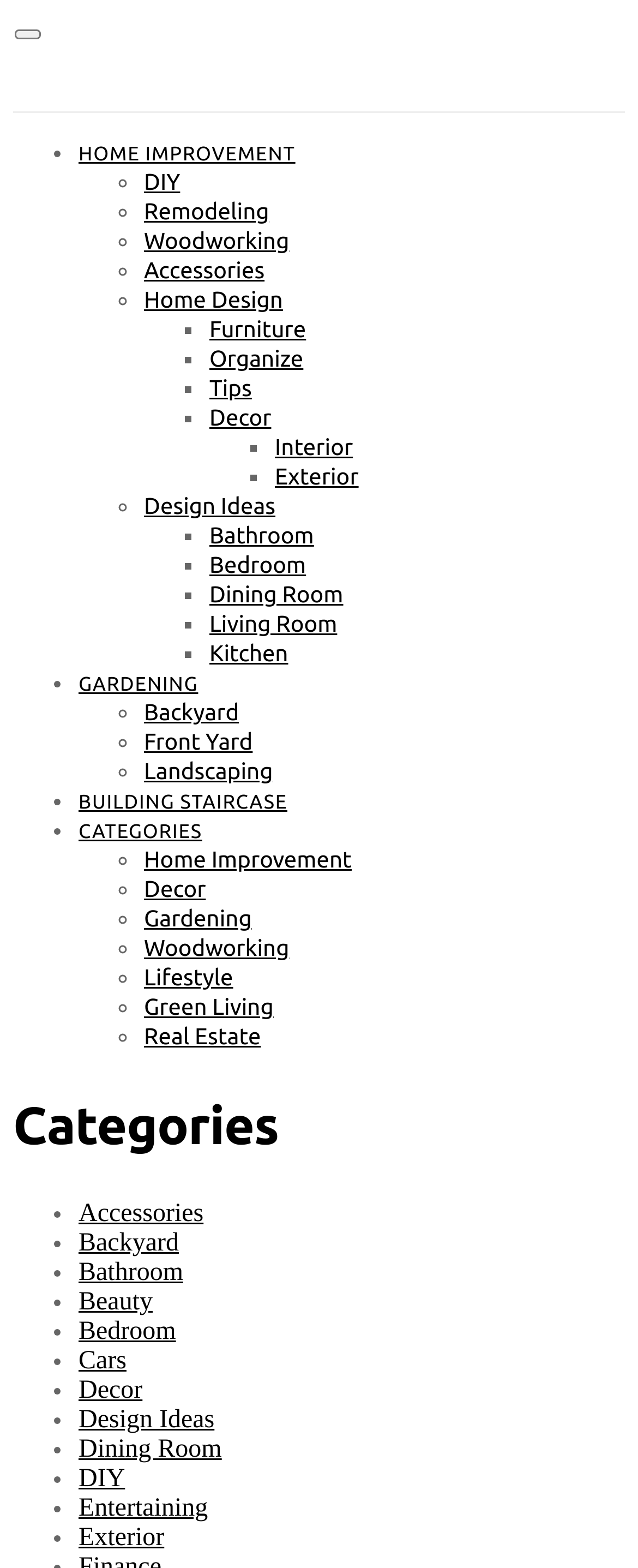How many links are listed under 'BUILDING STAIRCASE'?
Make sure to answer the question with a detailed and comprehensive explanation.

I found the link 'BUILDING STAIRCASE' on the webpage and did not find any links listed underneath it, which means there are no links under this category.